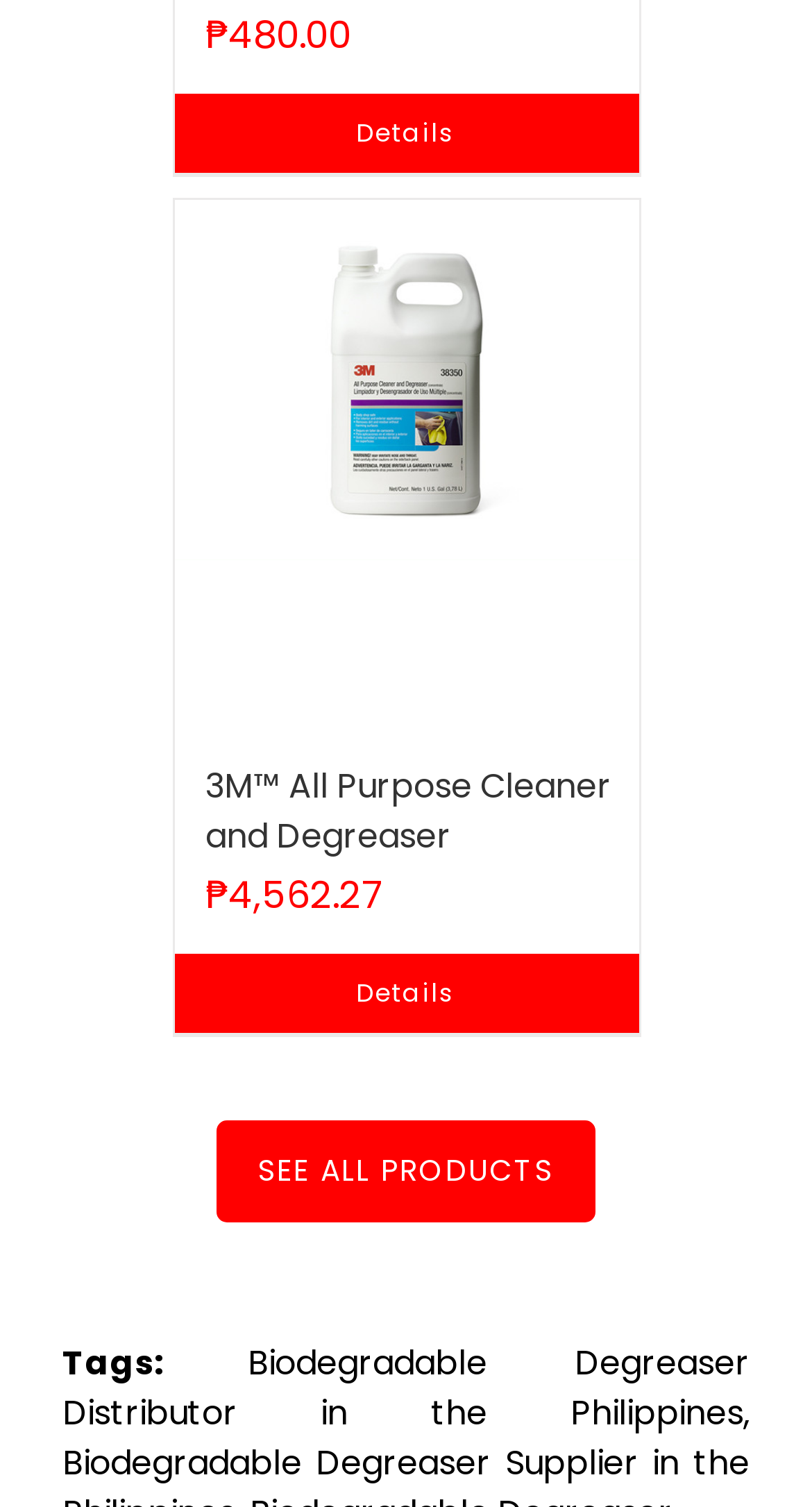Identify the bounding box coordinates for the UI element that matches this description: "SEE ALL PRODUCTS".

[0.267, 0.743, 0.733, 0.811]